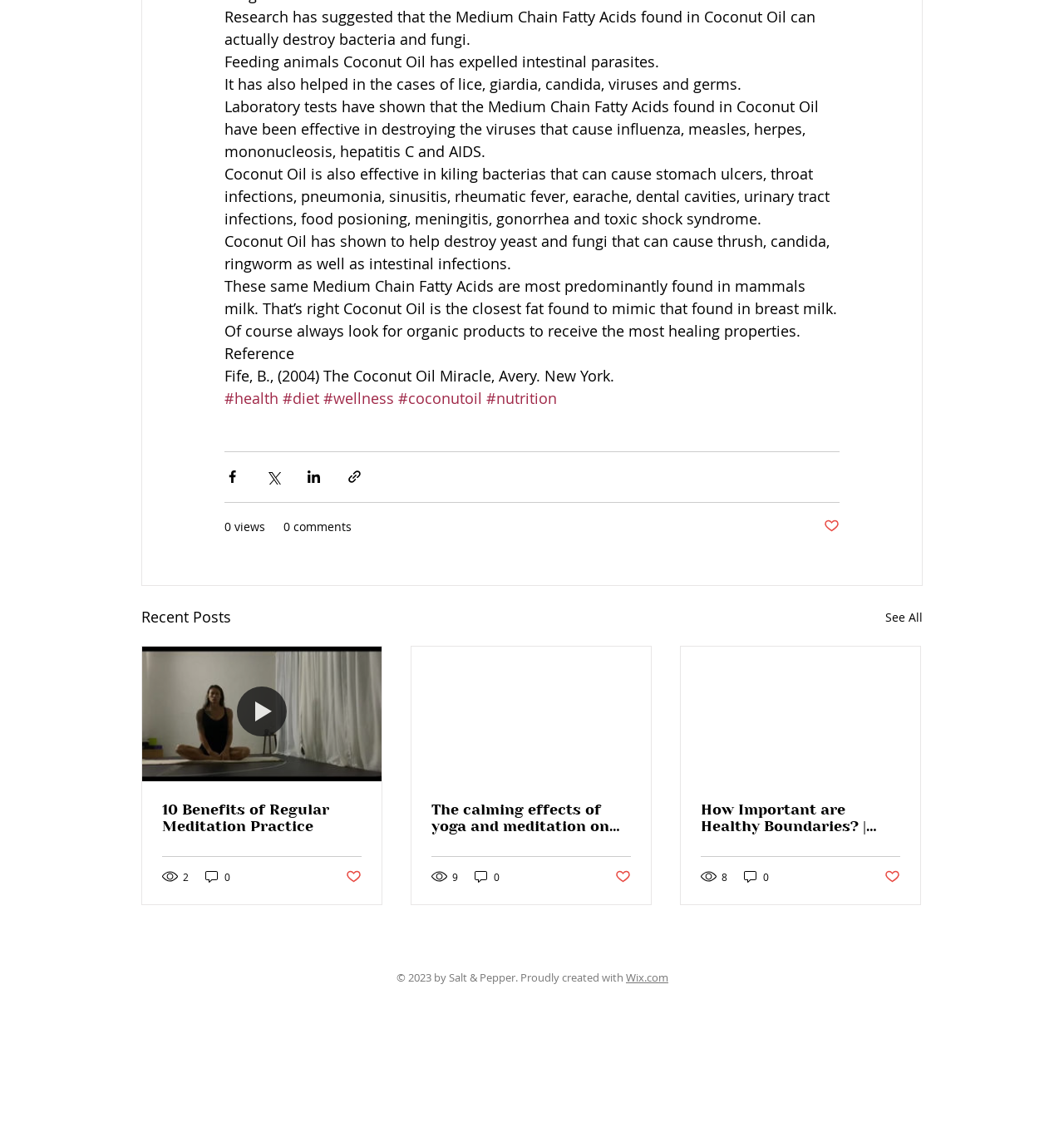What is the benefit of Coconut Oil?
Please use the image to provide an in-depth answer to the question.

According to the webpage, Coconut Oil has been shown to destroy bacteria and fungi, and has been effective in killing viruses that cause influenza, measles, herpes, mononucleosis, hepatitis C and AIDS.